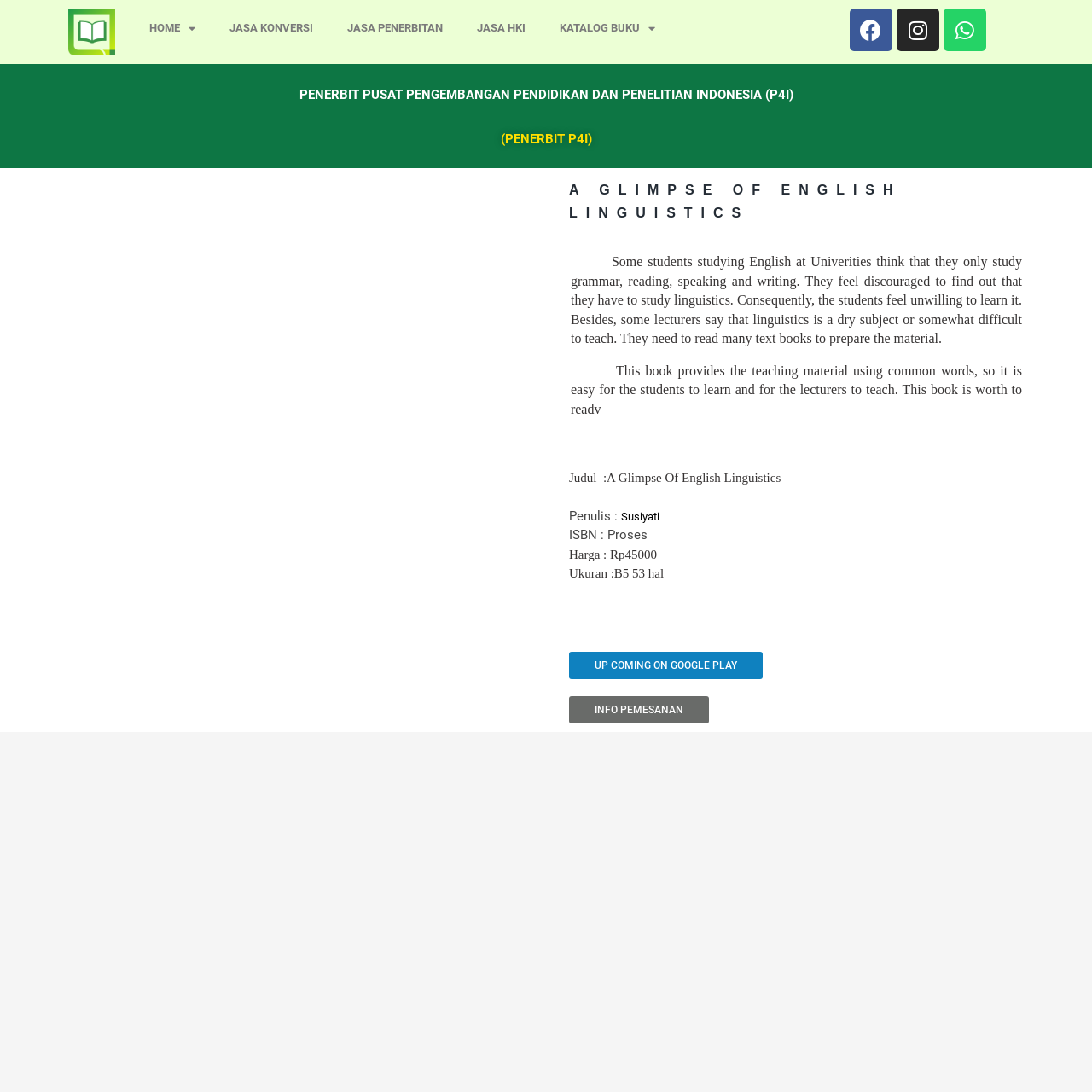Answer the question with a single word or phrase: 
What is the title of the book?

A Glimpse Of English Linguistics